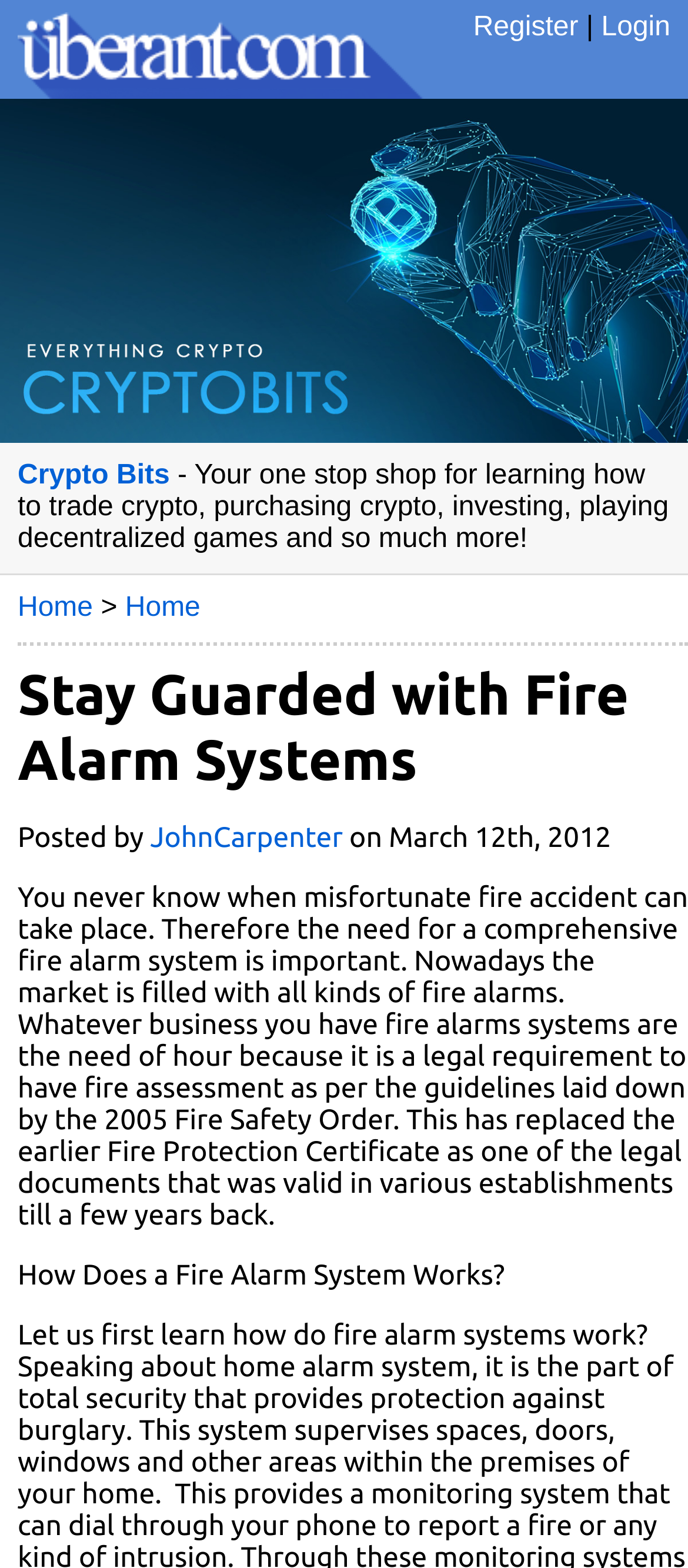What is the purpose of the website?
Answer the question with a single word or phrase by looking at the picture.

Learning about crypto